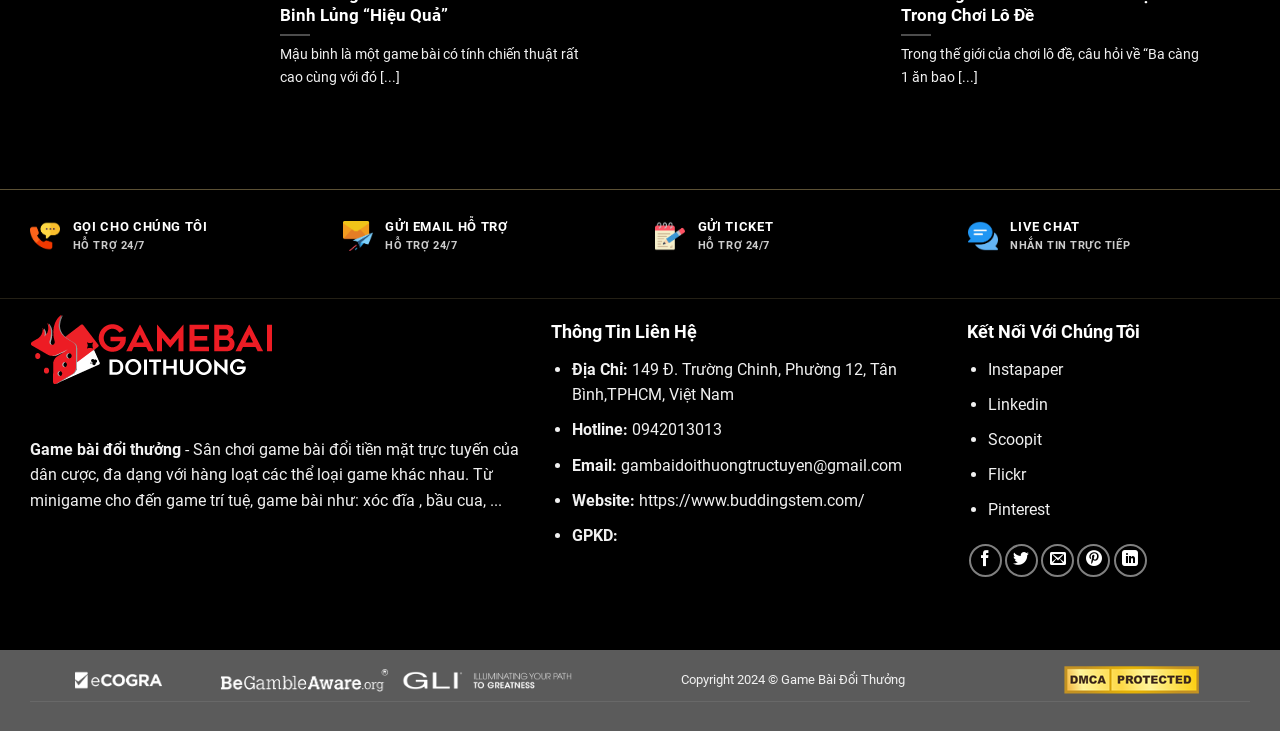What is the copyright year of the game?
Look at the image and answer with only one word or phrase.

2024